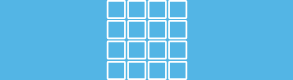Respond with a single word or phrase to the following question: What does the grid symbolize?

Structured service process and attention to detail